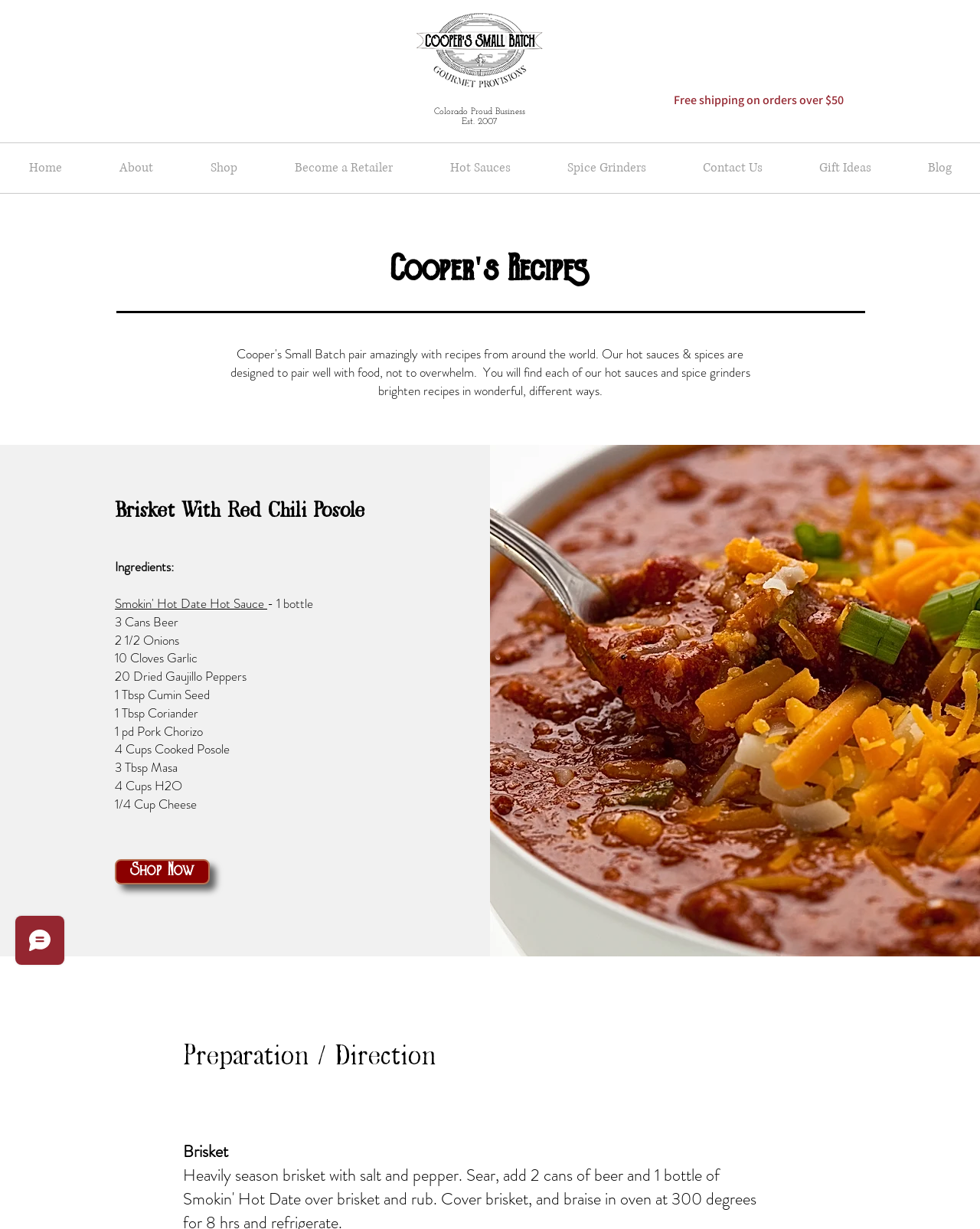Locate the bounding box coordinates of the area to click to fulfill this instruction: "Shop for 'Smokin' Hot Date Hot Sauce'". The bounding box should be presented as four float numbers between 0 and 1, in the order [left, top, right, bottom].

[0.117, 0.483, 0.273, 0.498]